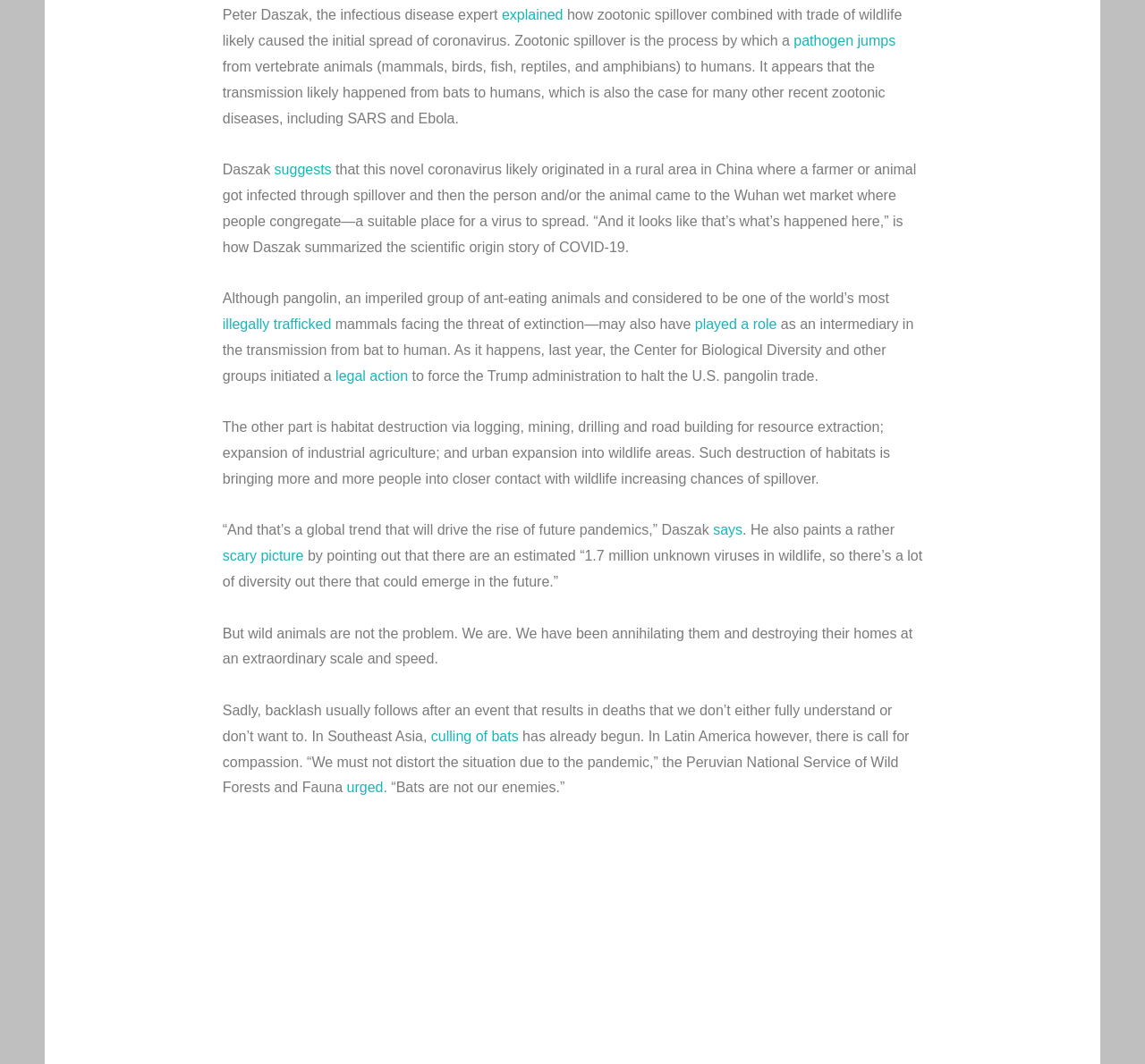What is the process by which a pathogen jumps from vertebrate animals to humans?
Based on the screenshot, give a detailed explanation to answer the question.

The question asks for the process by which a pathogen jumps from vertebrate animals to humans. By reading the StaticText element with ID 1142, we can find the answer, which is 'zootonic spillover'.